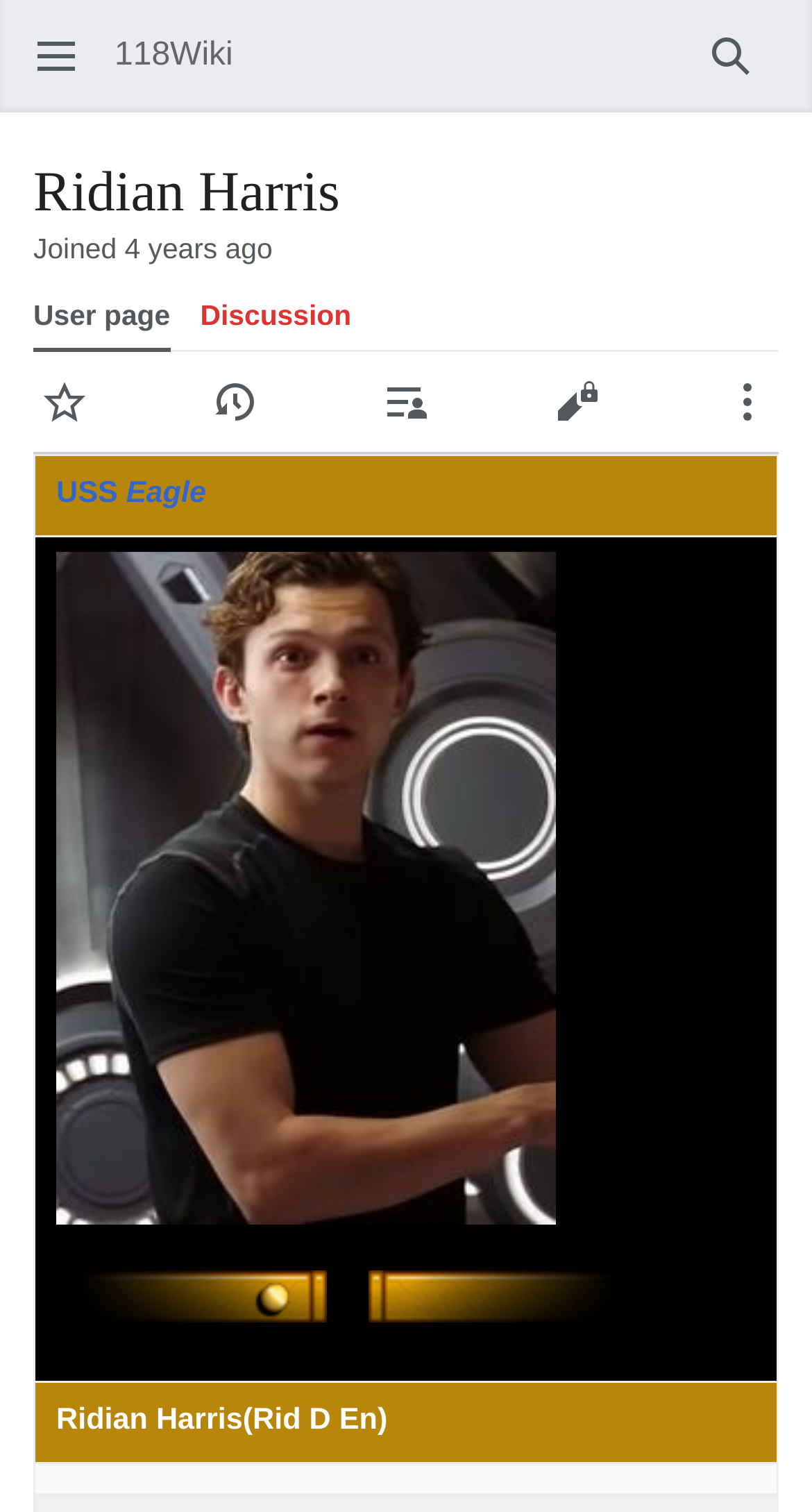How many links are in the table?
Provide an in-depth and detailed explanation in response to the question.

I examined the table on the webpage and found 5 links: 'USS Eagle', 'Rid Harris.jpg', '01-Ens-Gold.png', '00-Blank-Gold.png', and 'Ridian Harris(Rid D En)'. These links are all part of the table.